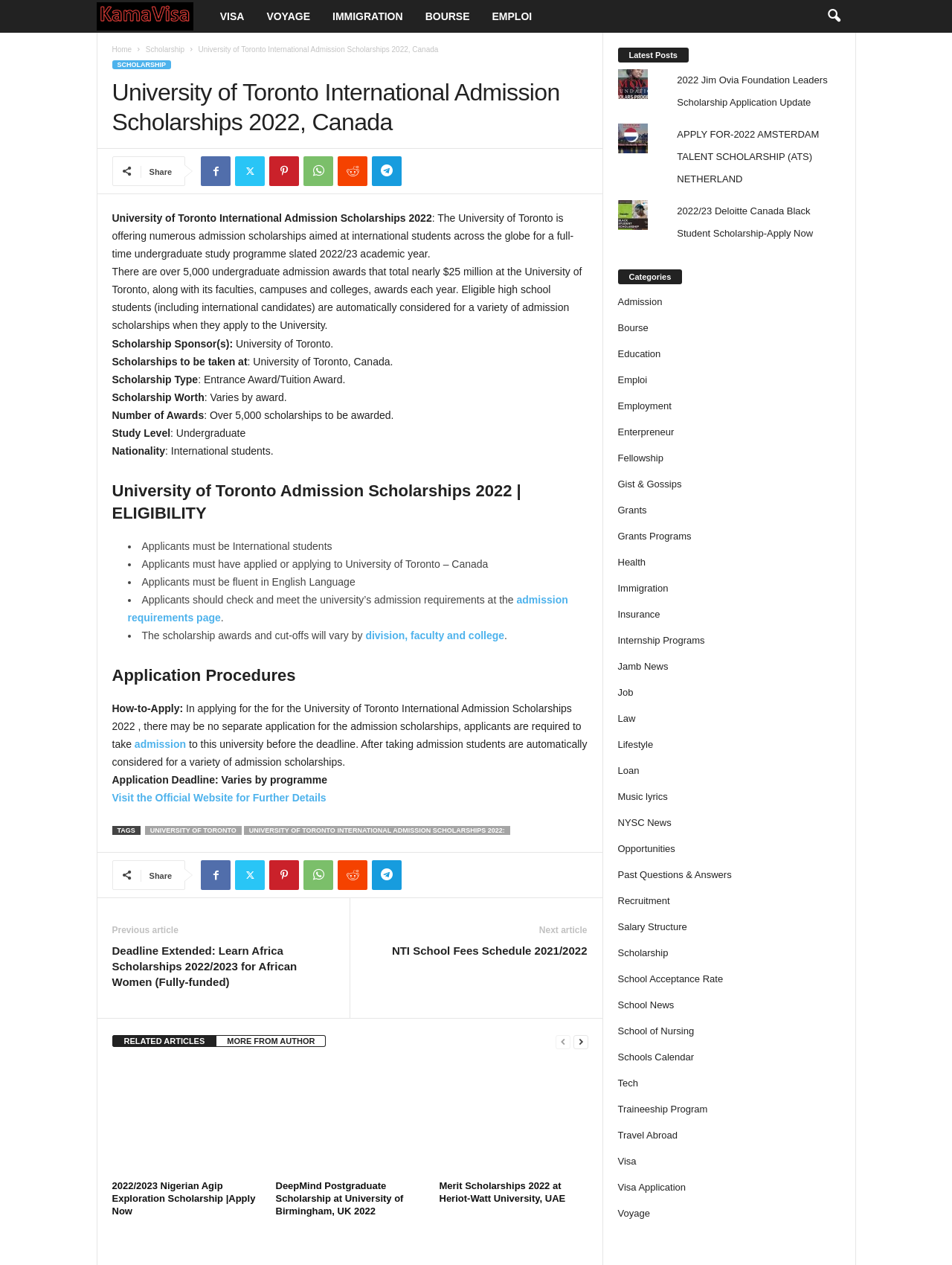Provide the bounding box coordinates for the UI element described in this sentence: "Health". The coordinates should be four float values between 0 and 1, i.e., [left, top, right, bottom].

[0.649, 0.44, 0.678, 0.449]